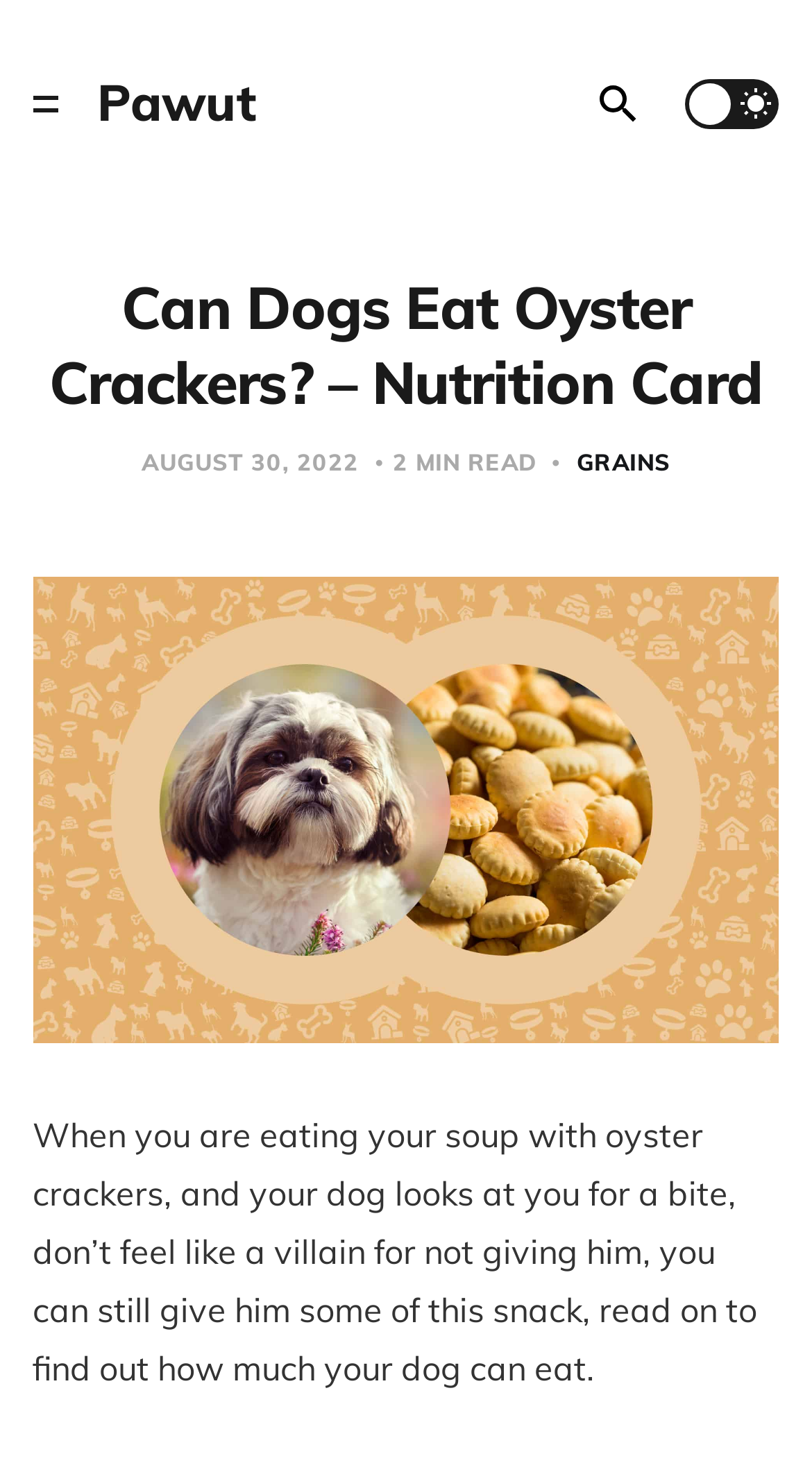What is the purpose of the article? Examine the screenshot and reply using just one word or a brief phrase.

to find out how much dog can eat